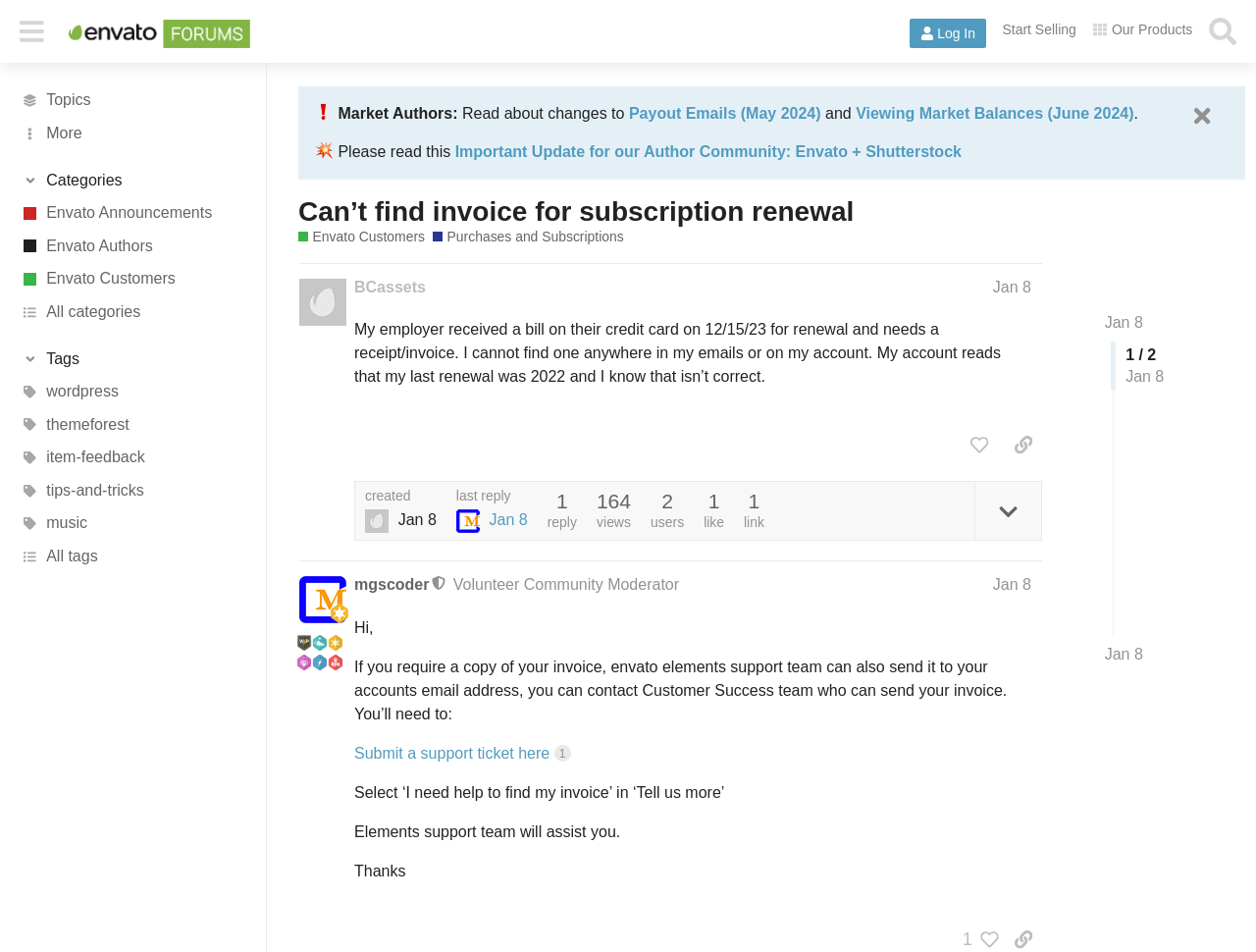What is the topic of the post?
Look at the screenshot and provide an in-depth answer.

The topic of the post can be found in the heading of the post, which says 'Can’t find invoice for subscription renewal'. This is the main topic of discussion in the post.